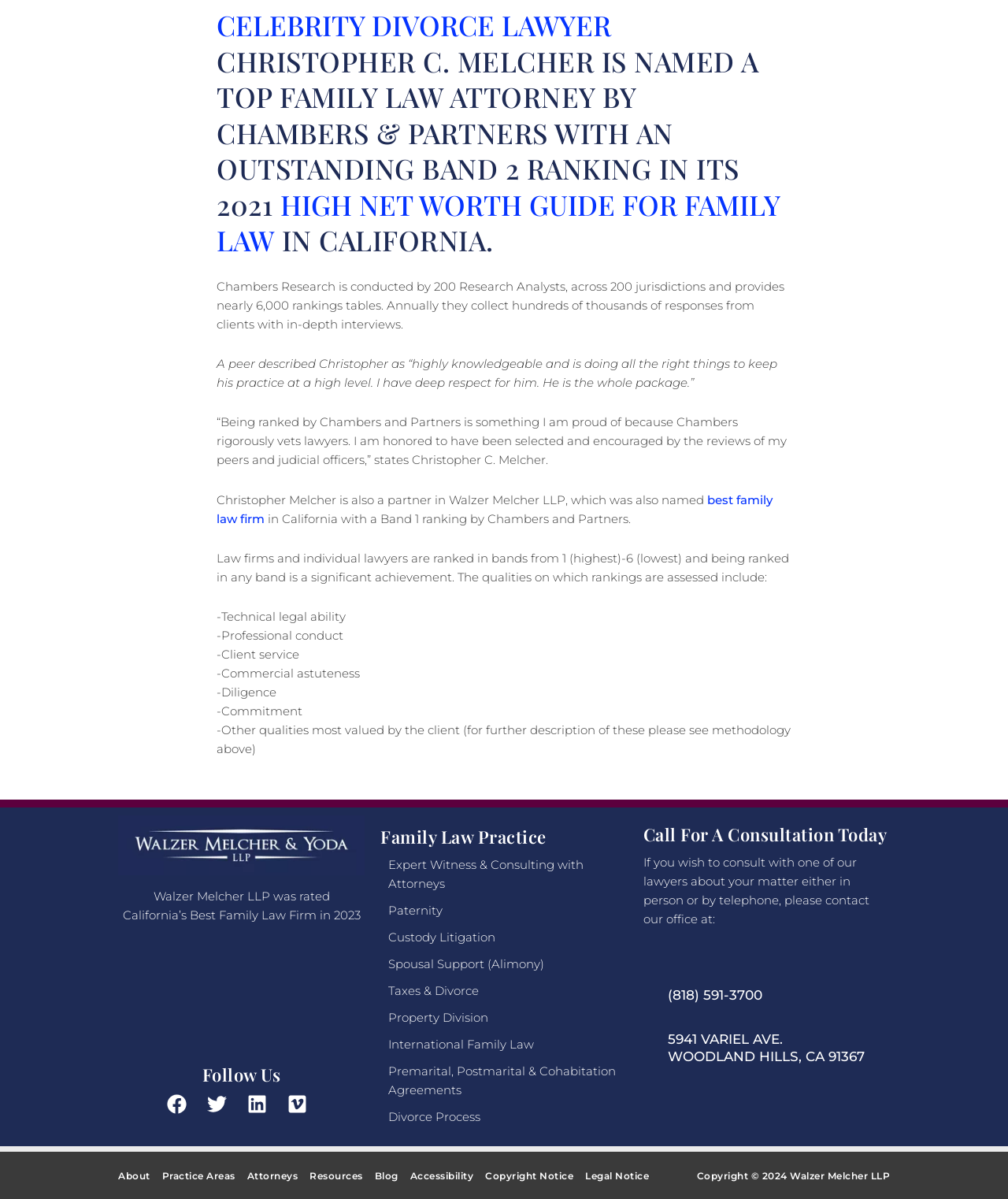Based on the element description, predict the bounding box coordinates (top-left x, top-left y, bottom-right x, bottom-right y) for the UI element in the screenshot: International Family Law

[0.385, 0.864, 0.622, 0.879]